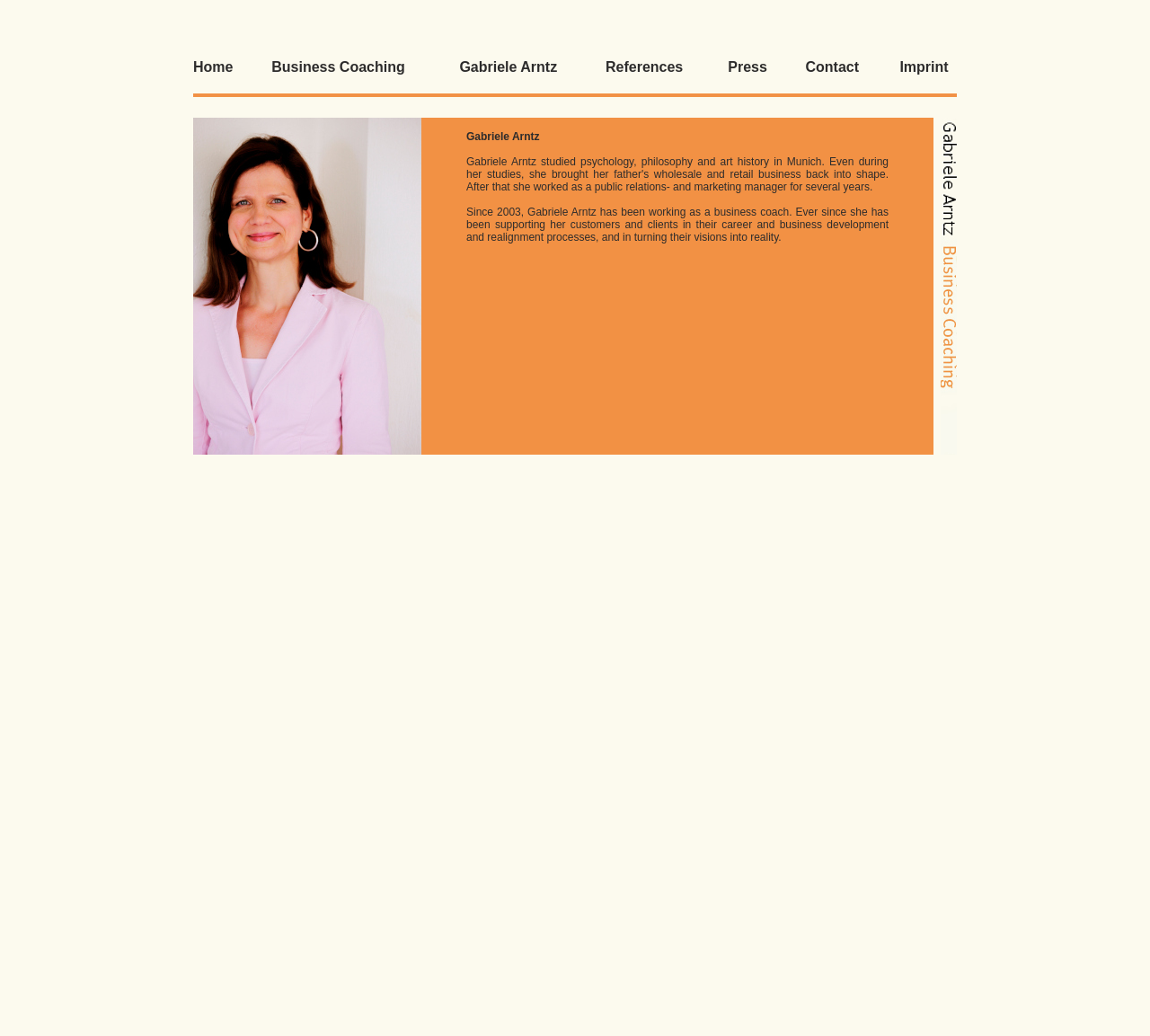Use one word or a short phrase to answer the question provided: 
What is the main topic of the webpage content?

Gabriele Arntz's biography